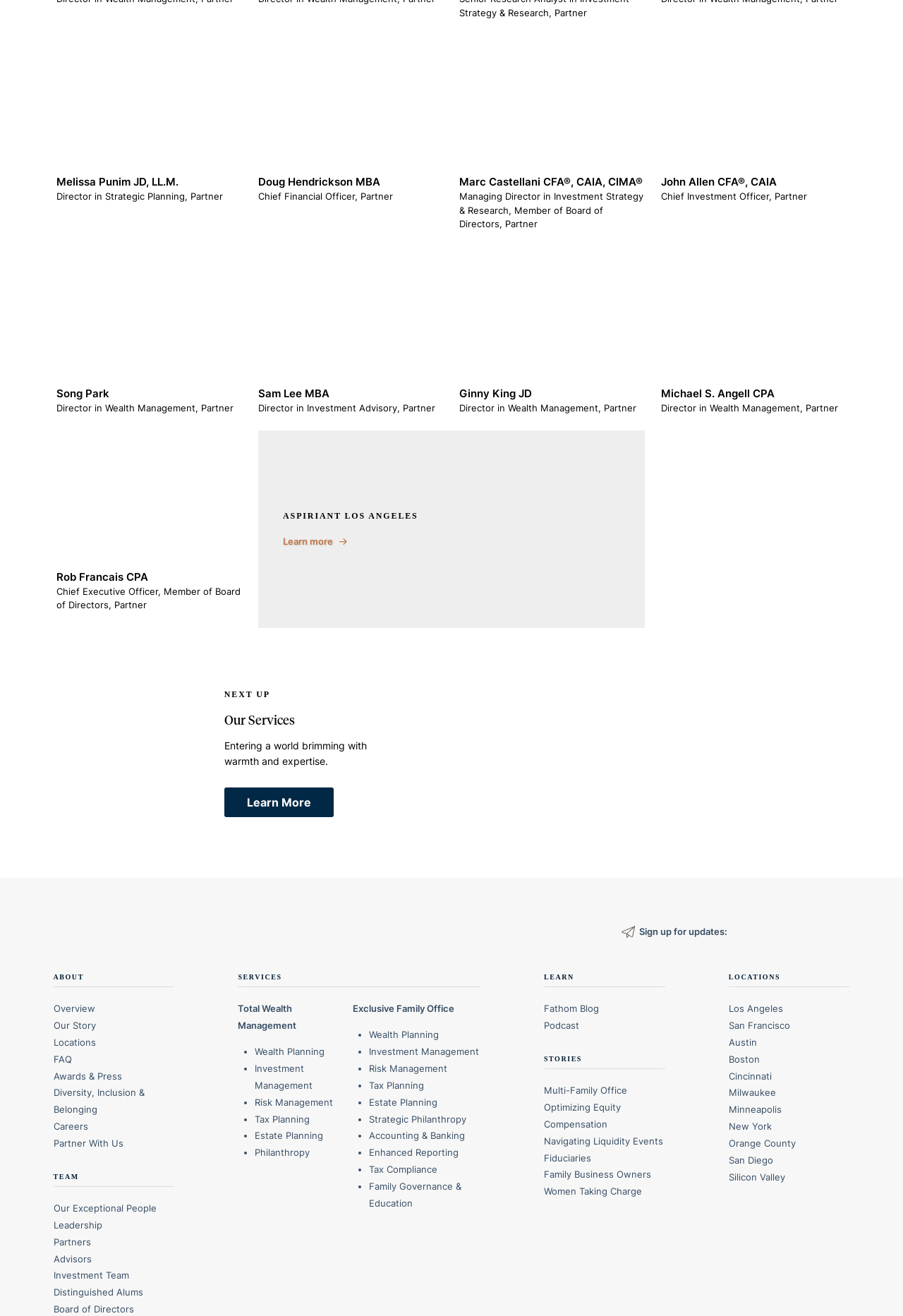Locate the bounding box coordinates of the area where you should click to accomplish the instruction: "Sign up for updates".

[0.708, 0.703, 0.806, 0.712]